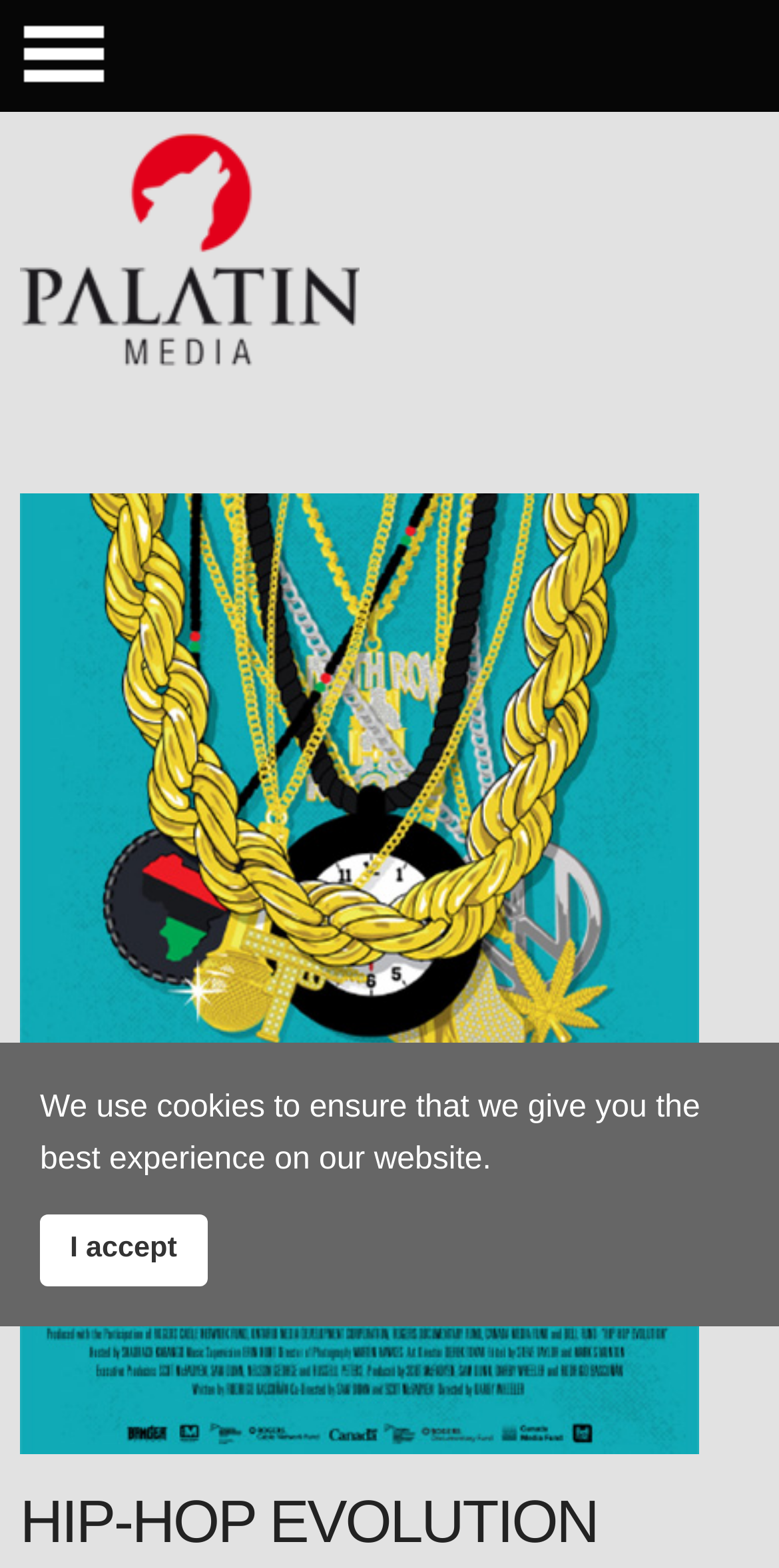Create an elaborate caption for the webpage.

The webpage is about a documentary series called "Hip-Hop Evolution". At the top left of the page, there is a heading and a link with the text "Palatin Media Film- & Fernseh GmbH", accompanied by a small image. Below this, there is a combobox with no text.

The main content of the page is focused on the documentary series, with a large image of "Hip-Hop Evolution" taking up most of the top half of the page. Above the image, there is a heading with the same text in a larger font size.

At the bottom of the page, there is a layout table containing a static text paragraph that informs users about the use of cookies on the website. Next to this text, there is a link that says "I accept".